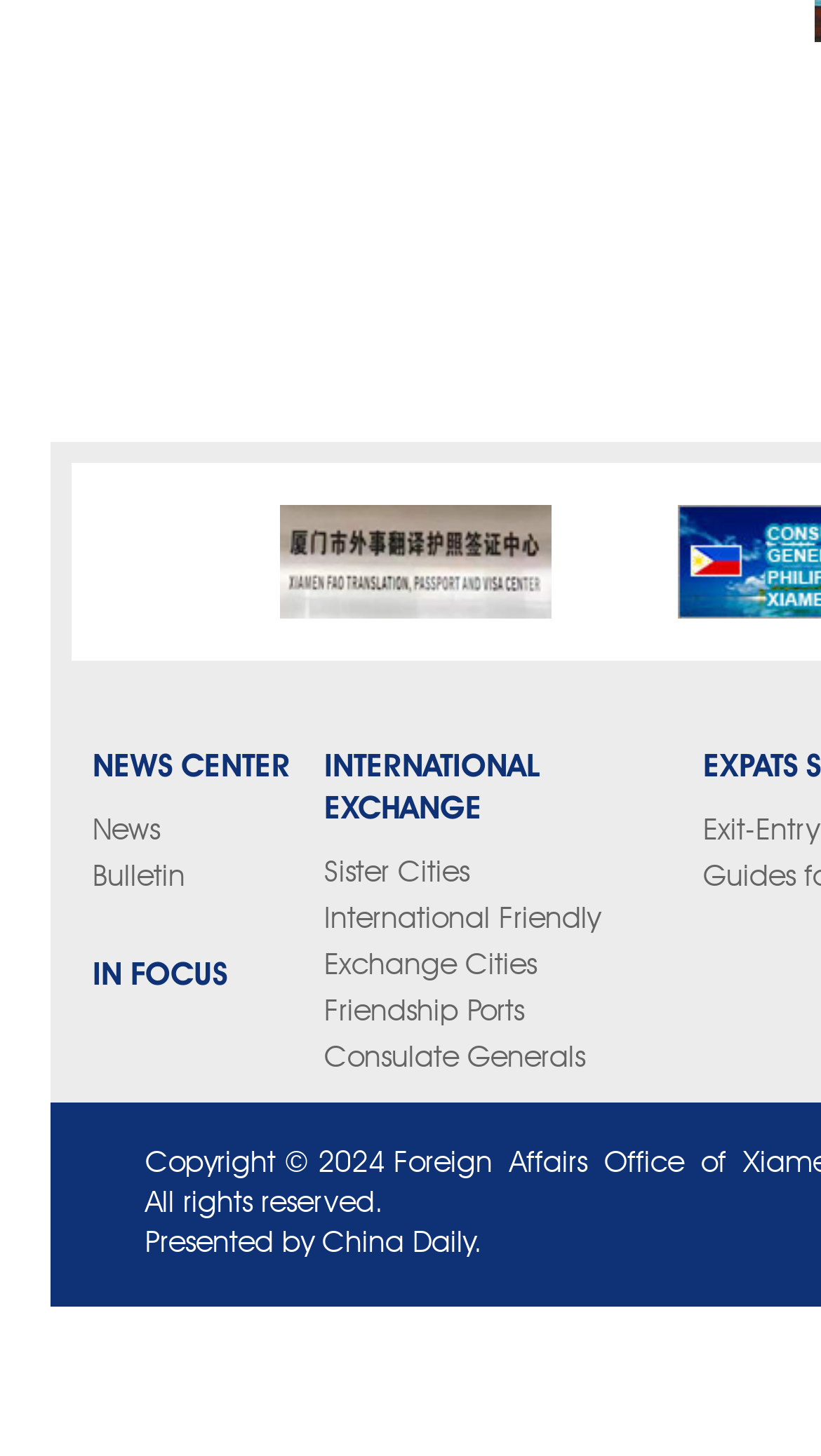Identify the bounding box coordinates of the section that should be clicked to achieve the task described: "Check Bulletin".

[0.113, 0.593, 0.226, 0.613]